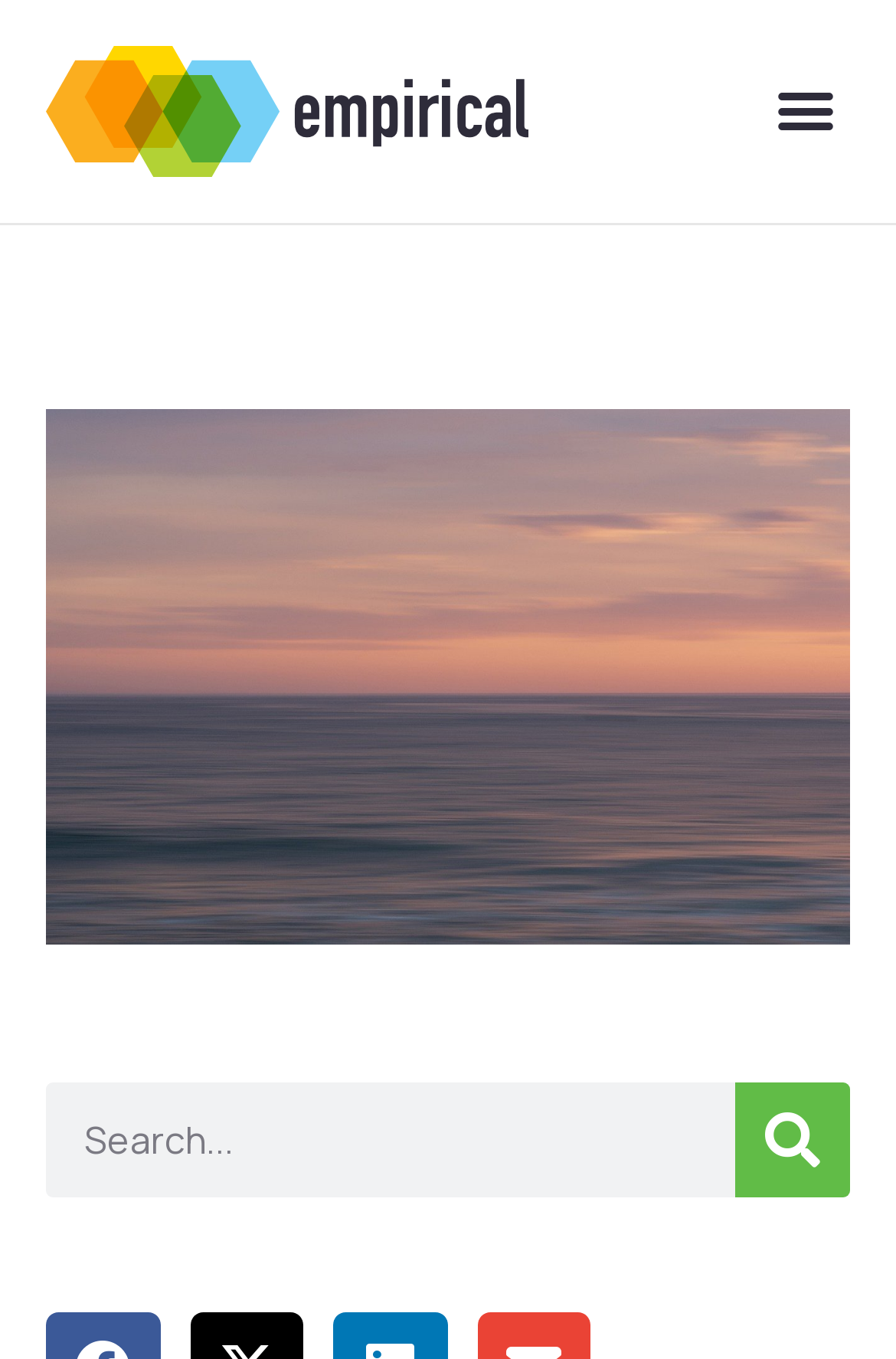What is the function of the text box on the bottom?
Answer the question with a detailed explanation, including all necessary information.

The text box on the bottom is accompanied by a 'Search' label and a 'Search' button, indicating that it is used for searching purposes, likely to search for content within the website.